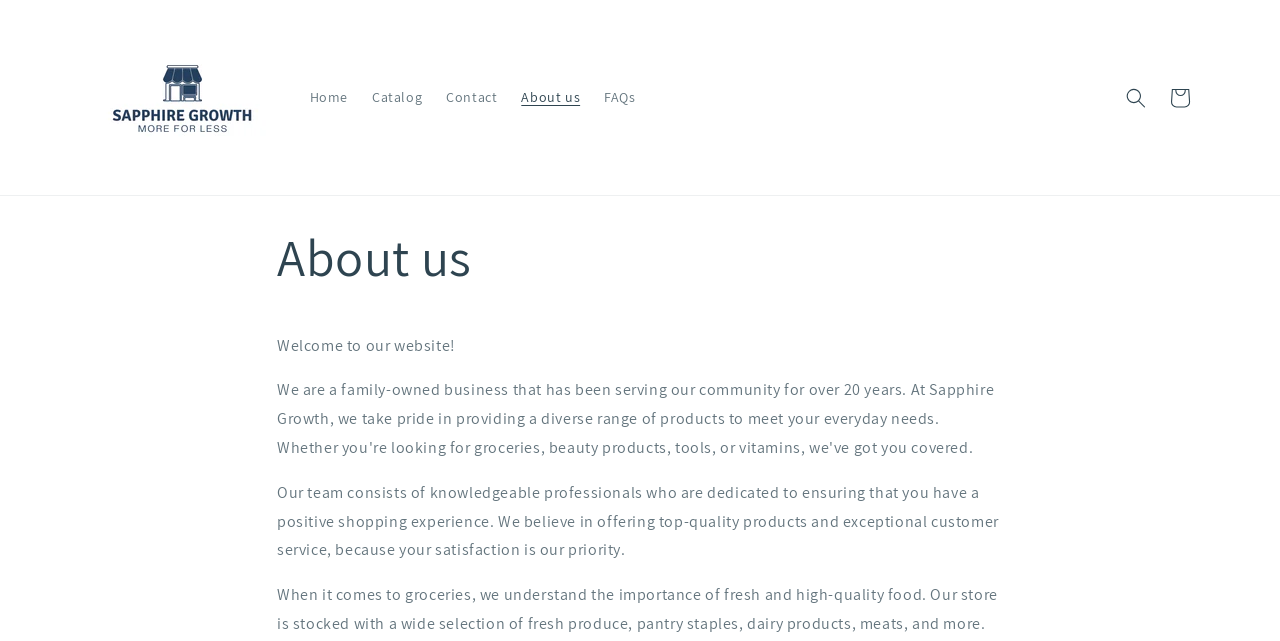How many sections are there in the main content area?
Based on the image, please offer an in-depth response to the question.

There are two sections in the main content area: a heading that says 'About us' and a paragraph that welcomes users to the website and describes the company's team and priorities.